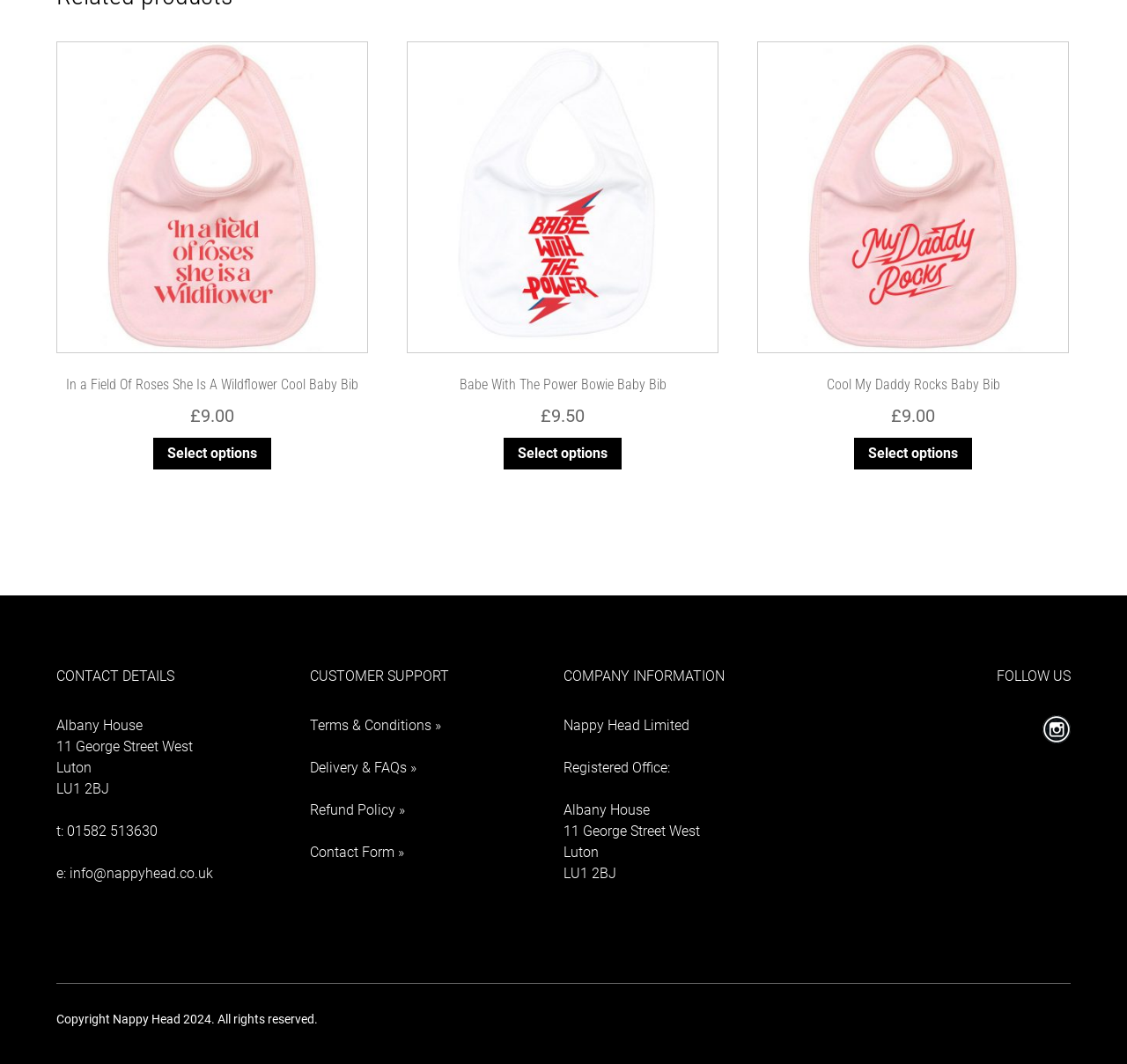Identify the bounding box coordinates of the region that needs to be clicked to carry out this instruction: "Contact us through email". Provide these coordinates as four float numbers ranging from 0 to 1, i.e., [left, top, right, bottom].

[0.062, 0.813, 0.189, 0.829]